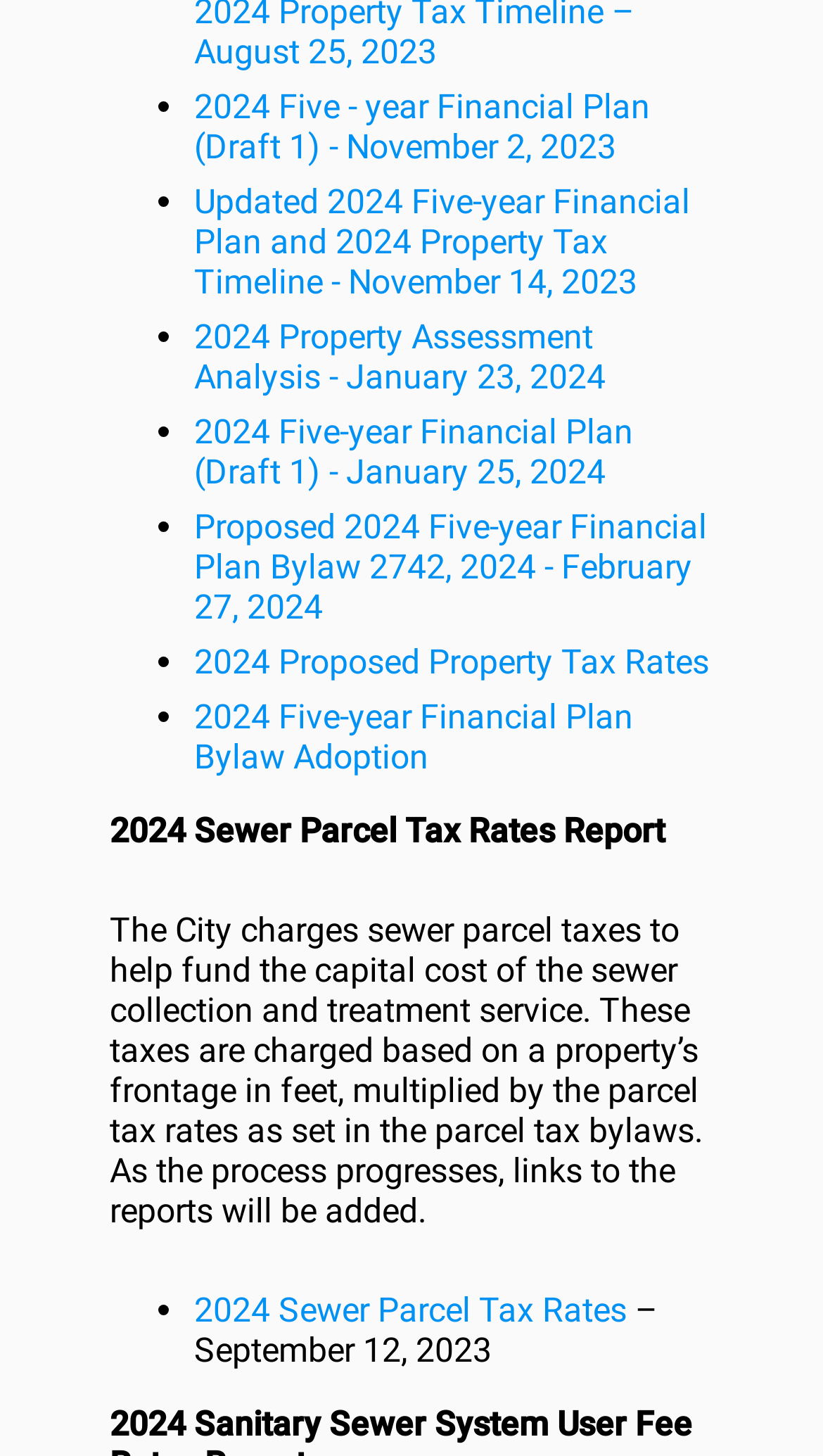Given the webpage screenshot, identify the bounding box of the UI element that matches this description: "2024 Sewer Parcel Tax Rates".

[0.236, 0.886, 0.762, 0.914]